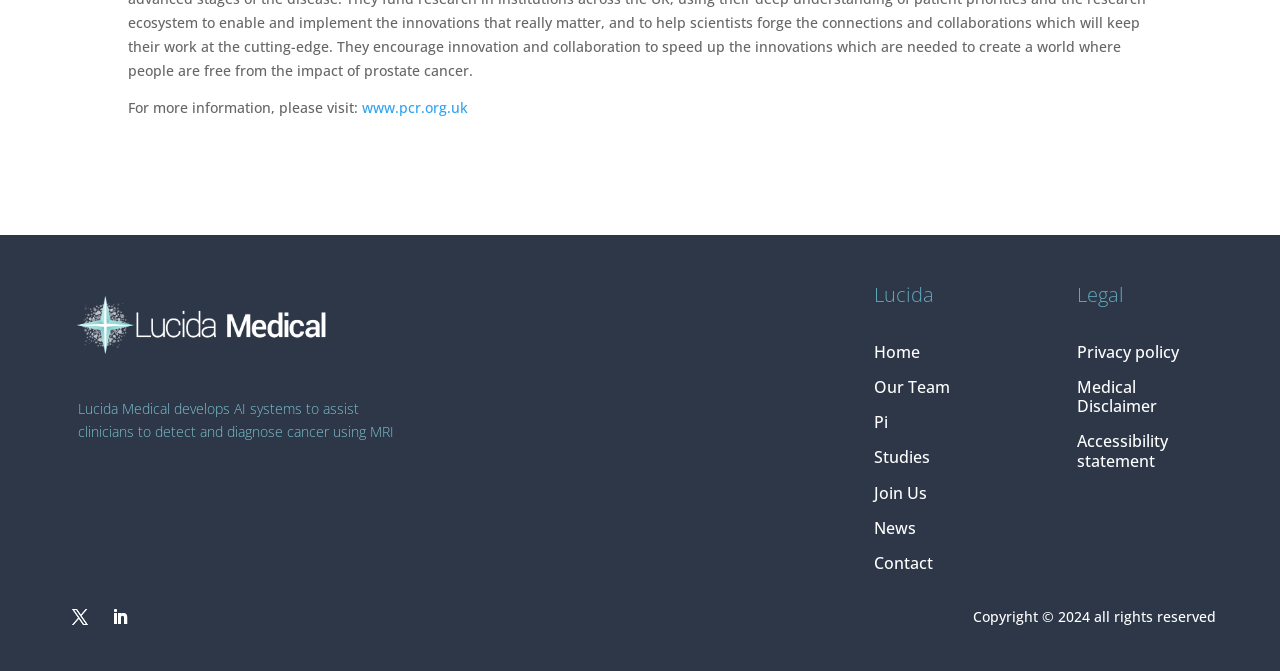Predict the bounding box of the UI element based on the description: "Erosion Inside Capitalism". The coordinates should be four float numbers between 0 and 1, formatted as [left, top, right, bottom].

None